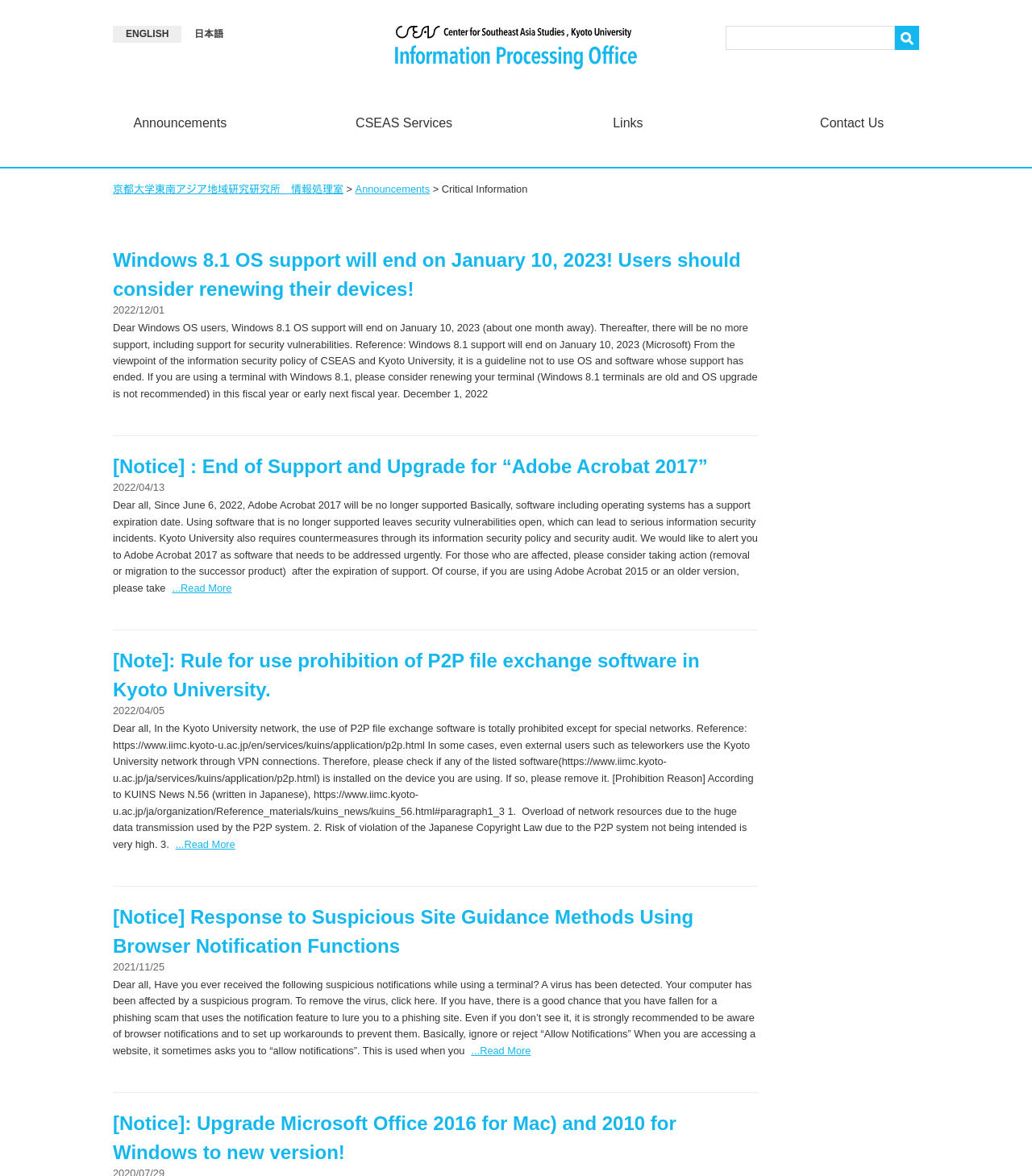Give a full account of the webpage's elements and their arrangement.

This webpage is an archive of critical information from the Center for Southeast Asian Studies at Kyoto University. At the top, there is a language selection menu with options for English and Japanese. Below this, the university's logo and name are displayed, accompanied by a search bar and a button with a magnifying glass icon.

The main content of the page is divided into four sections, each containing a list of announcements and notices. The first section has three articles, including one about the end of support for Windows 8.1, another about the end of support for Adobe Acrobat 2017, and a third about the prohibition of P2P file exchange software in Kyoto University.

The second section has three more articles, including one about suspicious site guidance methods using browser notification functions, another about the upgrade of Microsoft Office 2016 for Mac and 2010 for Windows, and a third about an unspecified topic.

Each article has a heading, a publication date, and a brief summary or introduction. Some articles also have a "Read More" link at the bottom, suggesting that there is more content available beyond what is displayed on this page.

Overall, the webpage appears to be a repository of important announcements and notices related to information technology and security at Kyoto University.